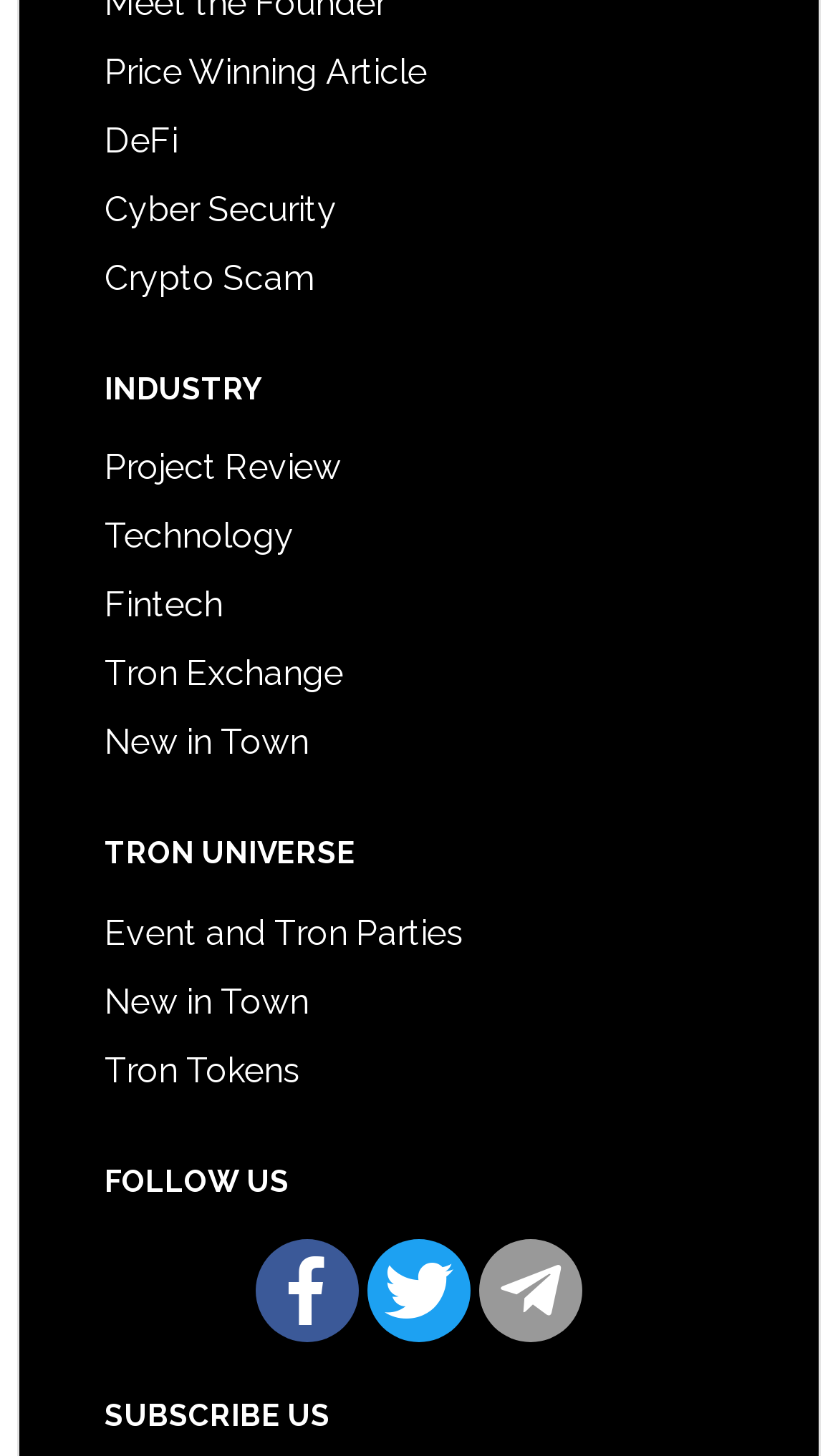Determine the bounding box coordinates for the clickable element required to fulfill the instruction: "Explore DeFi". Provide the coordinates as four float numbers between 0 and 1, i.e., [left, top, right, bottom].

[0.125, 0.082, 0.212, 0.11]